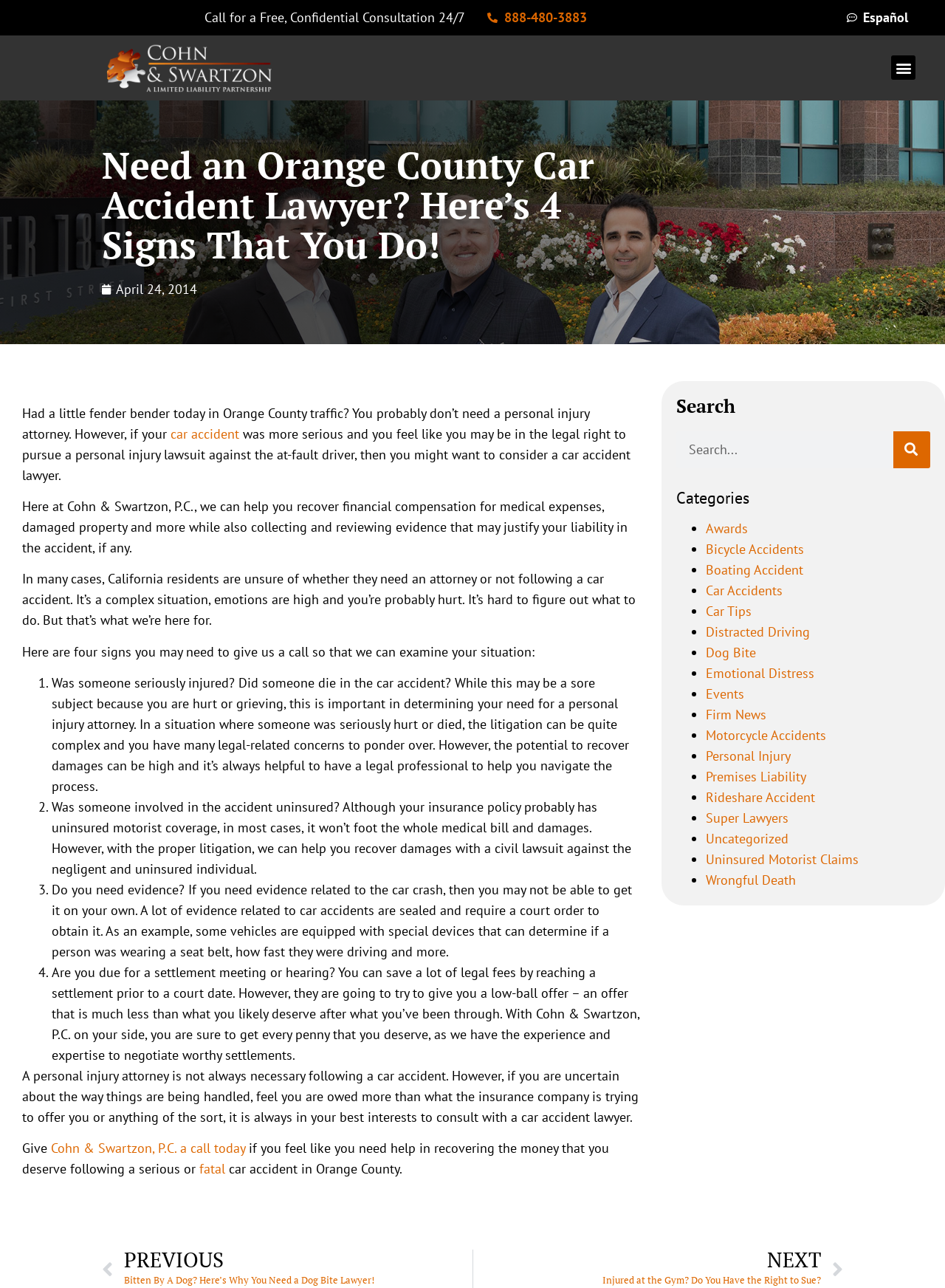From the webpage screenshot, predict the bounding box coordinates (top-left x, top-left y, bottom-right x, bottom-right y) for the UI element described here: parent_node: Search name="s" placeholder="Search..."

[0.716, 0.335, 0.945, 0.363]